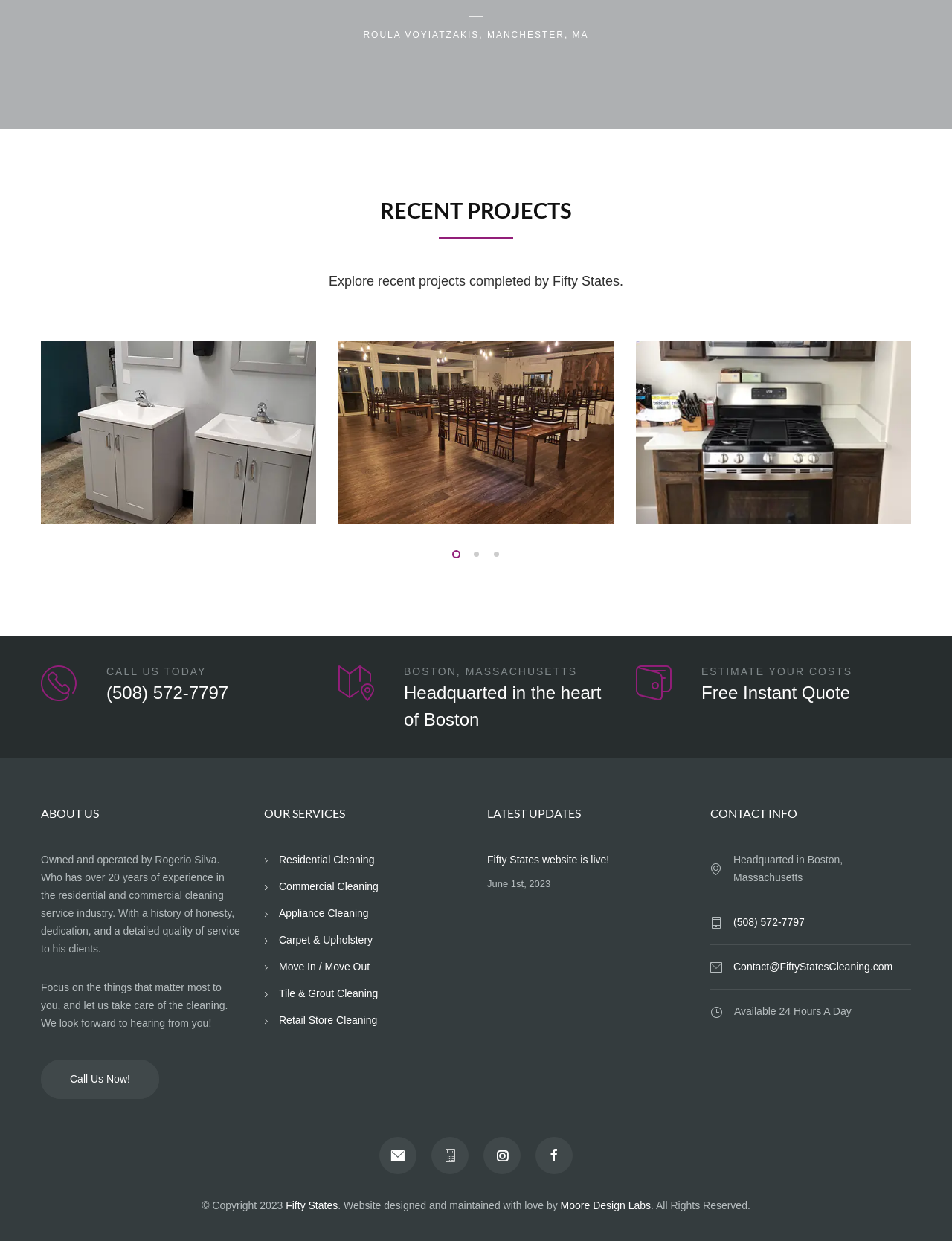Please identify the bounding box coordinates of the clickable region that I should interact with to perform the following instruction: "Call the company". The coordinates should be expressed as four float numbers between 0 and 1, i.e., [left, top, right, bottom].

[0.112, 0.55, 0.24, 0.566]